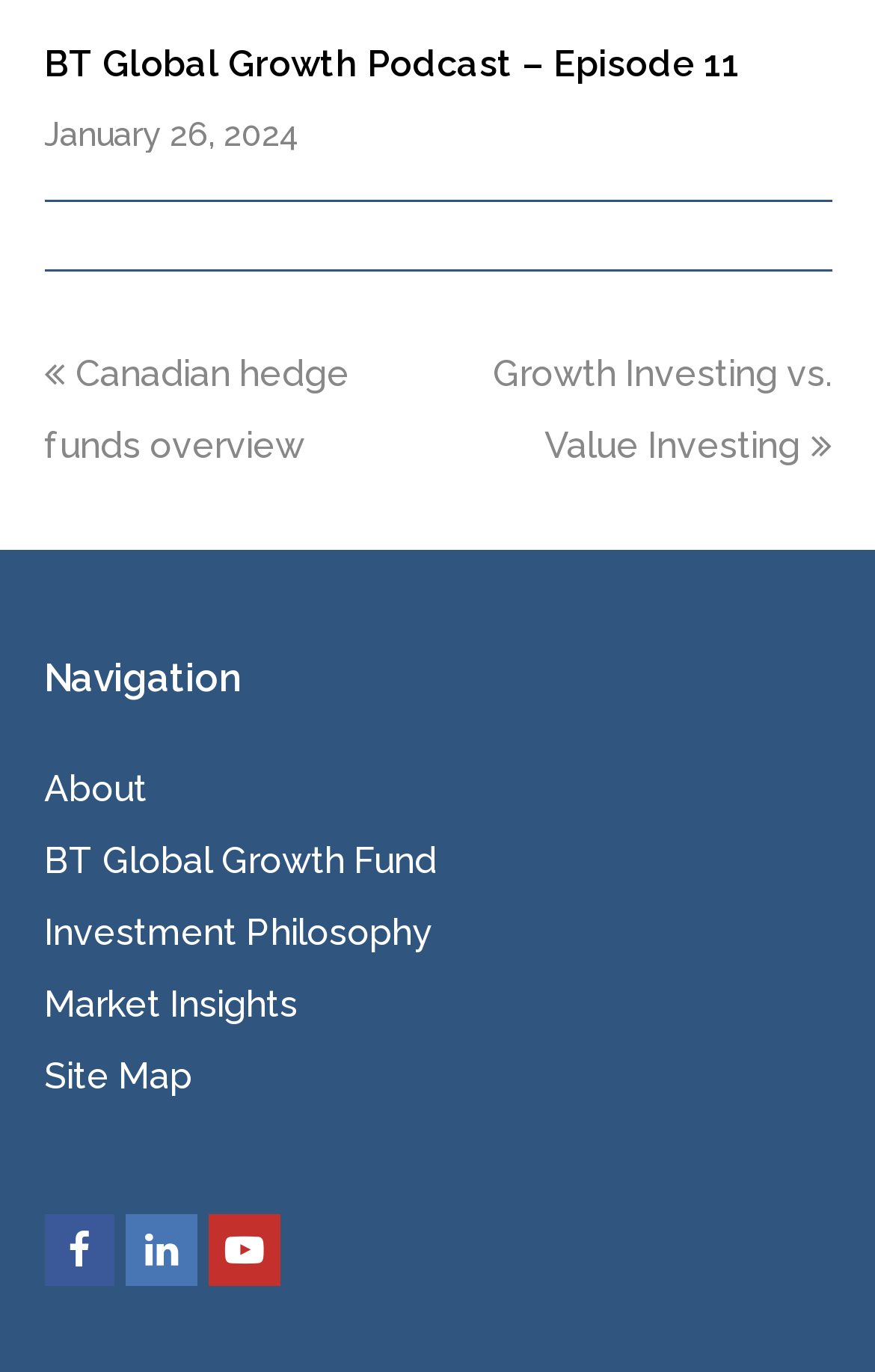Please identify the coordinates of the bounding box for the clickable region that will accomplish this instruction: "check the Market Insights".

[0.05, 0.717, 0.34, 0.748]